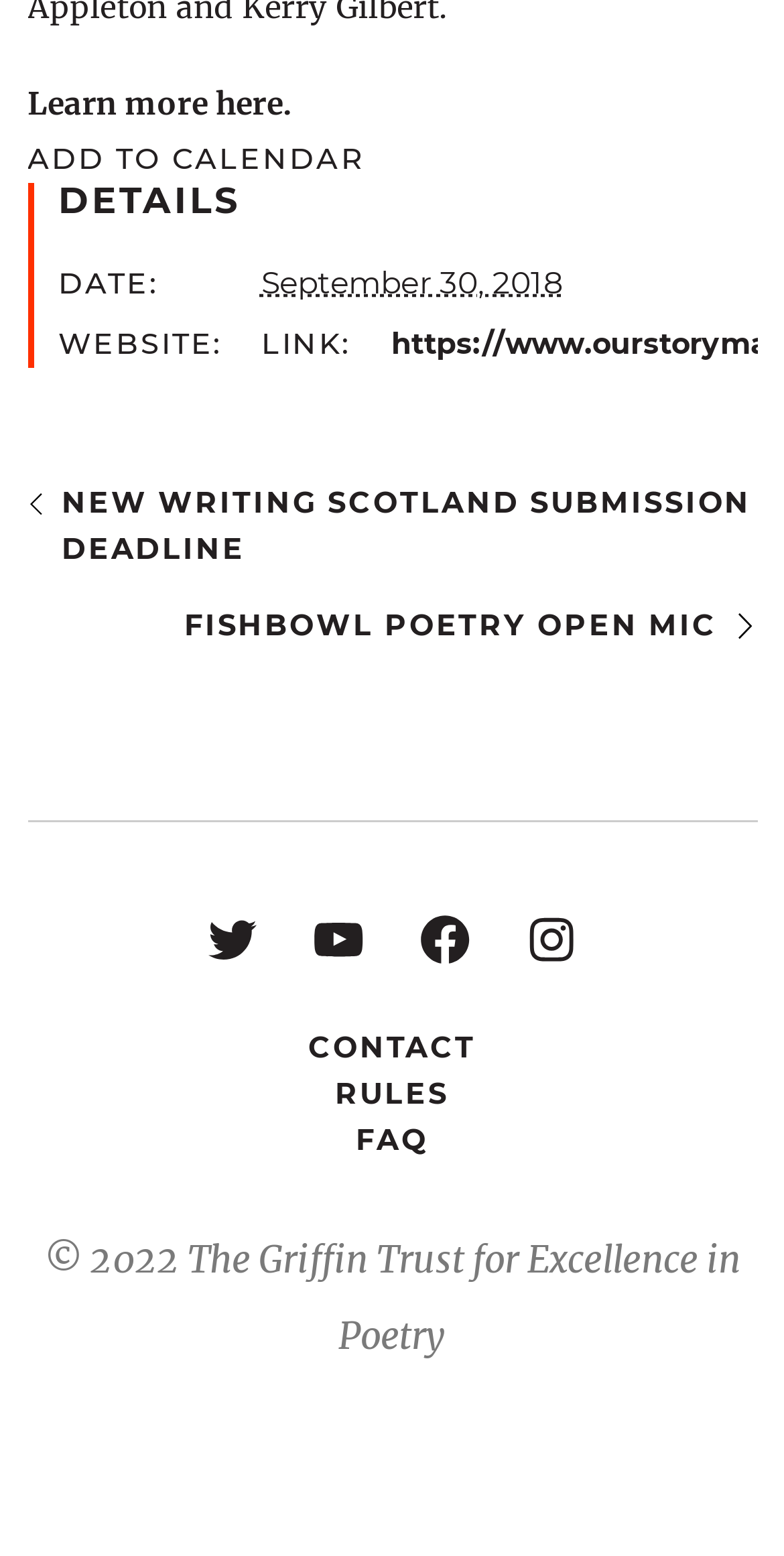Answer the following inquiry with a single word or phrase:
What is the copyright year of the website?

2022